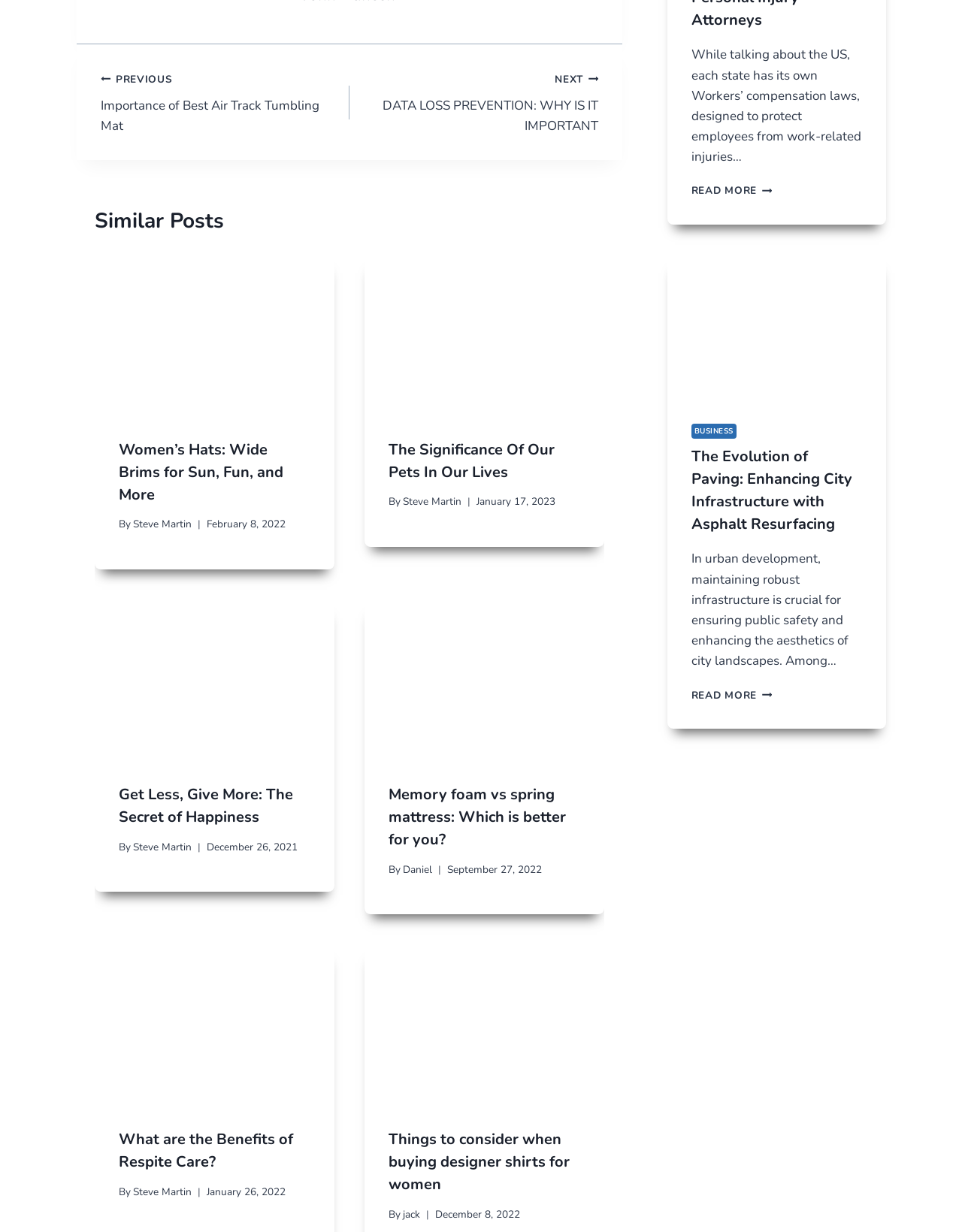Highlight the bounding box coordinates of the region I should click on to meet the following instruction: "Click on the 'PREVIOUS Importance of Best Air Track Tumbling Mat' link".

[0.104, 0.056, 0.363, 0.111]